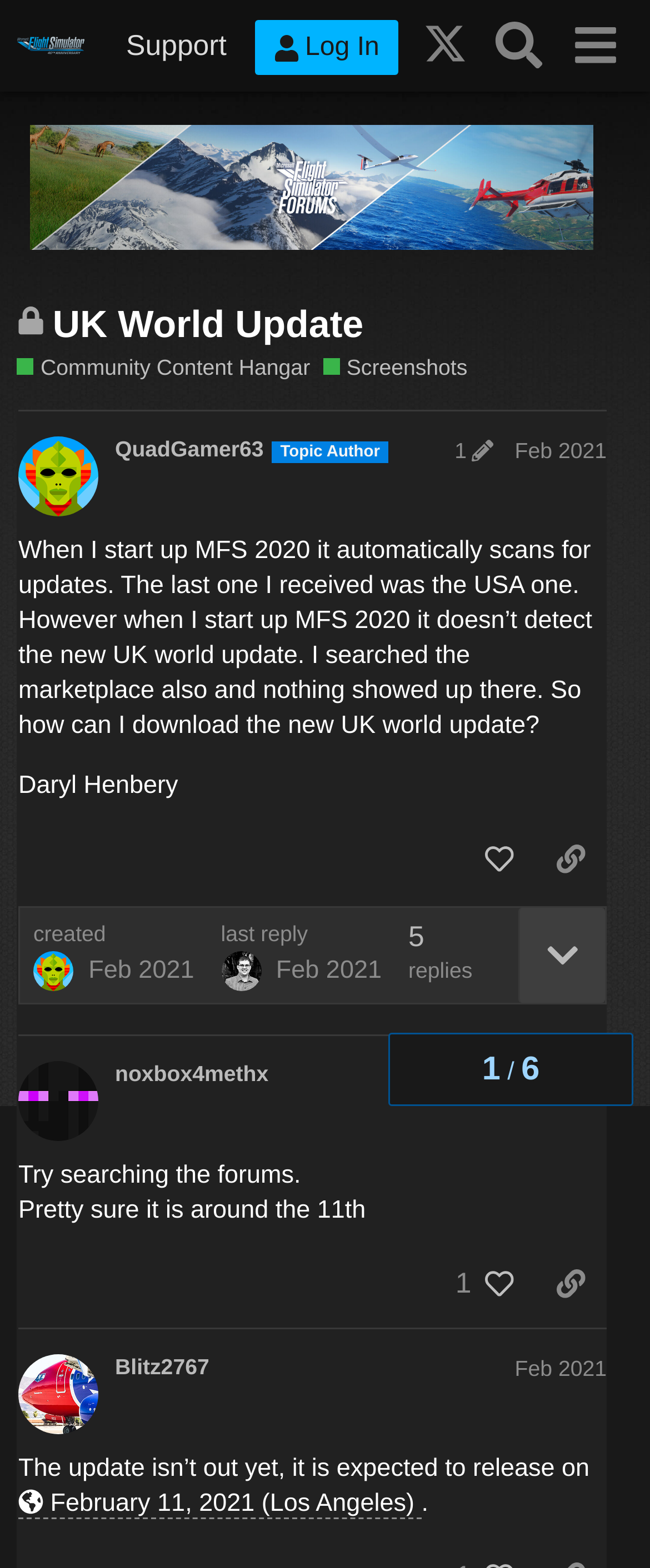Bounding box coordinates should be in the format (top-left x, top-left y, bottom-right x, bottom-right y) and all values should be floating point numbers between 0 and 1. Determine the bounding box coordinate for the UI element described as: Community Content Hangar

[0.026, 0.226, 0.477, 0.245]